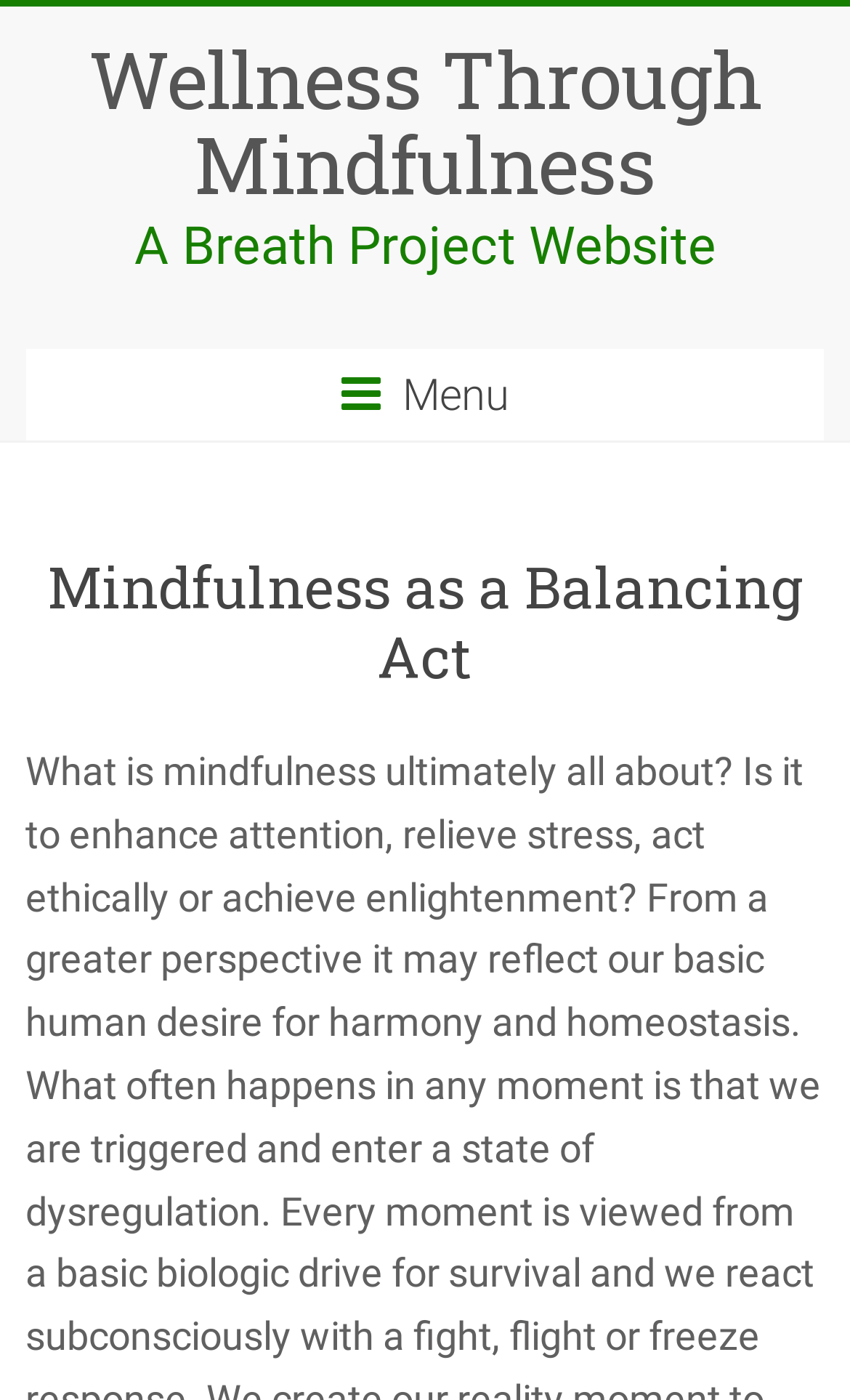Identify the primary heading of the webpage and provide its text.

Mindfulness as a Balancing Act